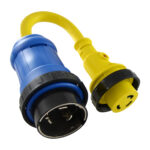Break down the image and describe each part extensively.

This image features a high-quality pigtail adapter designed for marine electrical systems. The adapter showcases a robust blue plug on one end, specifically engineered for 50 amp configurations, and a yellow connector on the other end. The bright colors enhance visibility and safety, making it easier to connect the adapter securely to shore power systems. This particular model is the SS2-50P to L5-30R Pigtail Adapter, often utilized for connecting 50 amp marine cords to conventional 30 amp outlets. It's ideal for ensuring a reliable power supply to boats, protecting connections from weather damage. The product emphasizes durability and user-friendly design, fitting perfectly into marine environments.